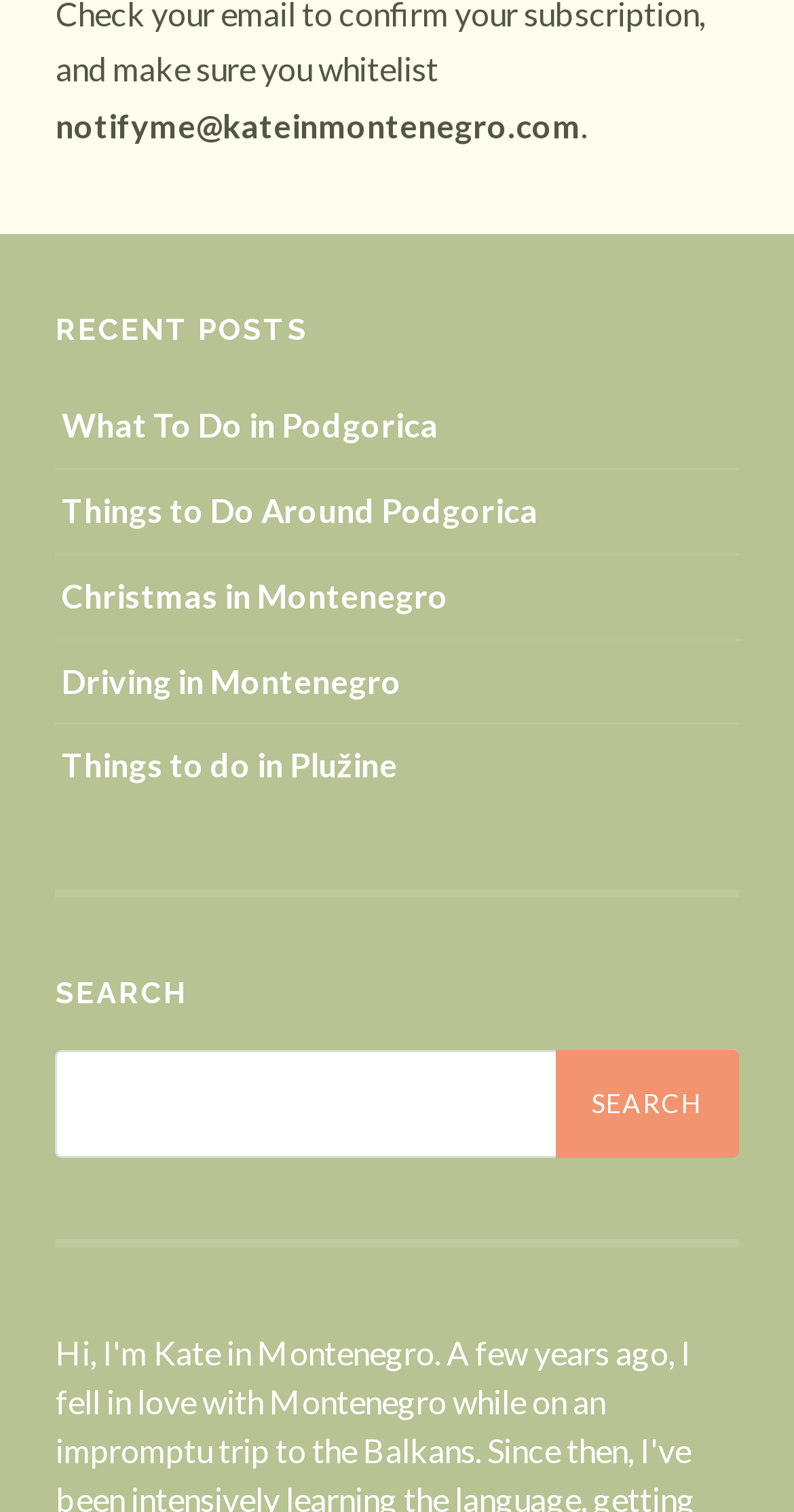Identify the bounding box of the HTML element described as: "Driving in Montenegro".

[0.078, 0.437, 0.506, 0.462]